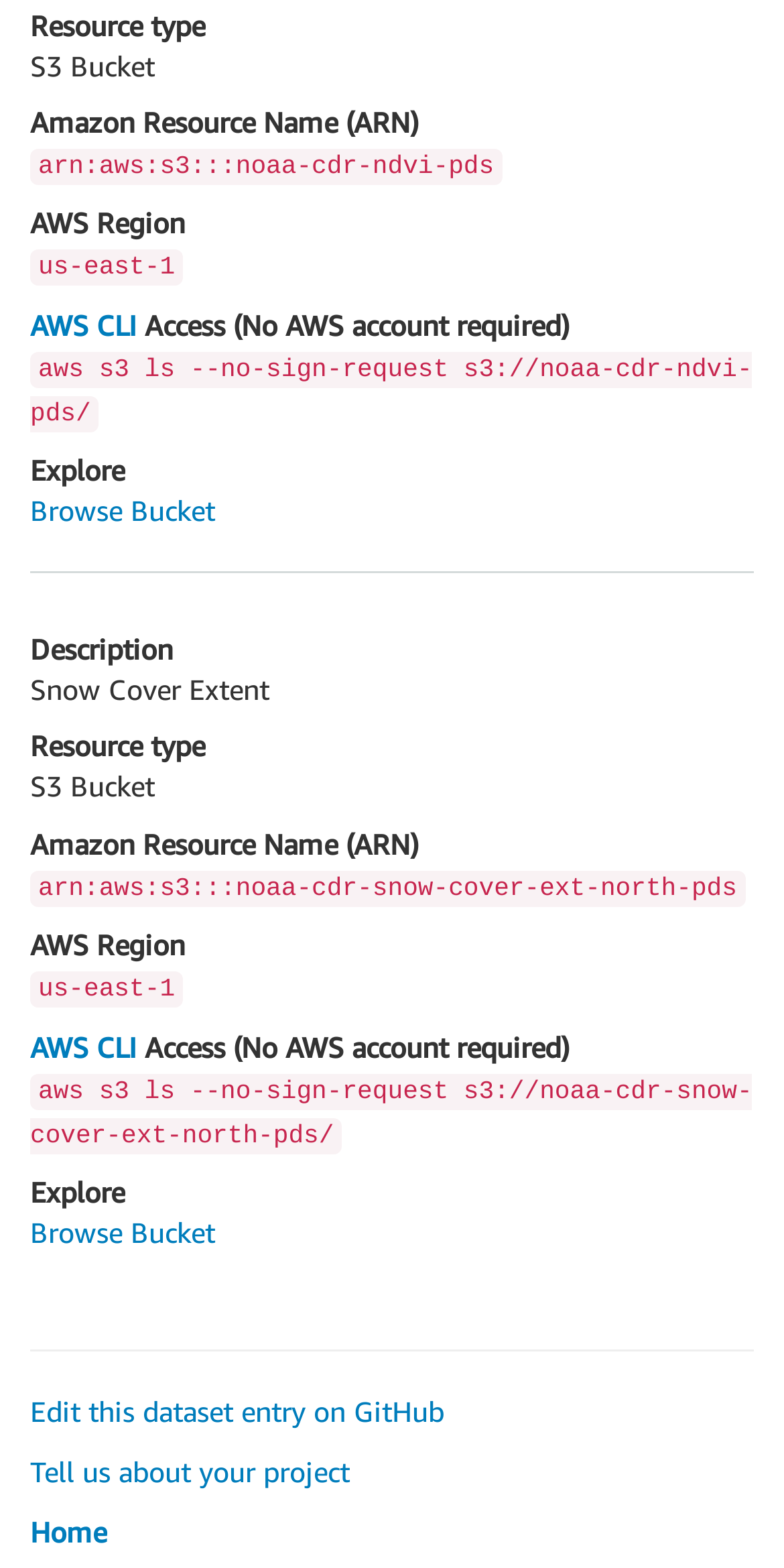How many datasets are listed on this webpage?
Look at the image and answer with only one word or phrase.

2